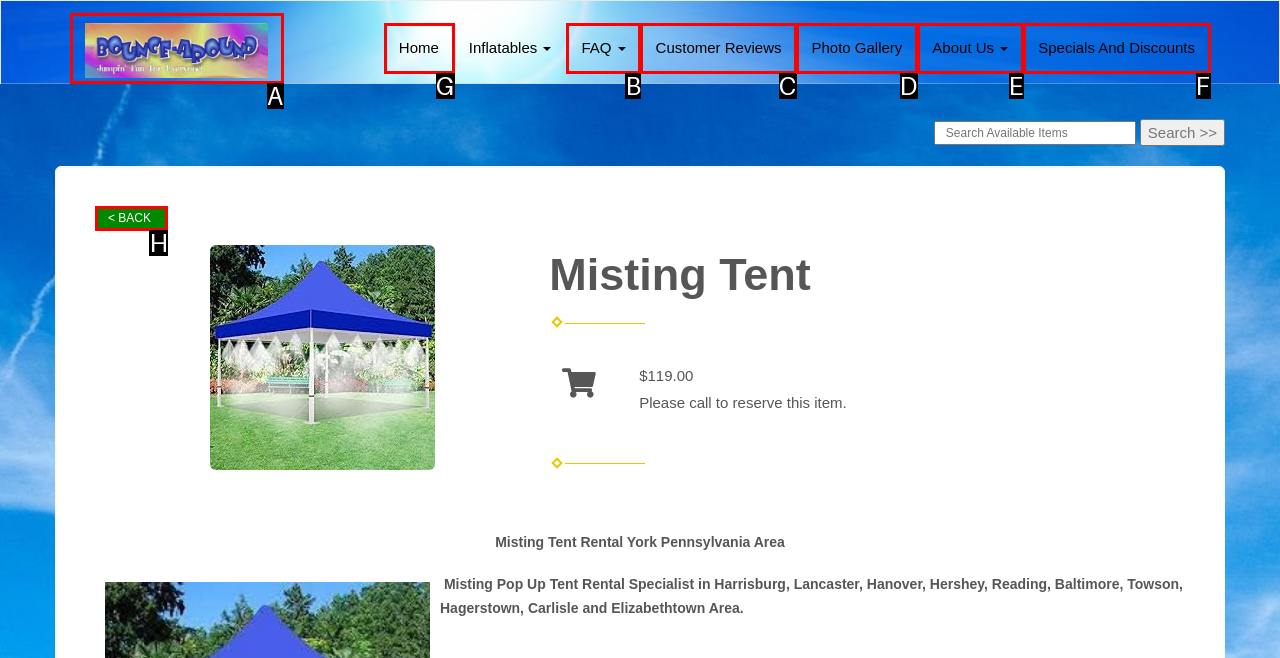Identify the correct choice to execute this task: Go to the home page
Respond with the letter corresponding to the right option from the available choices.

G